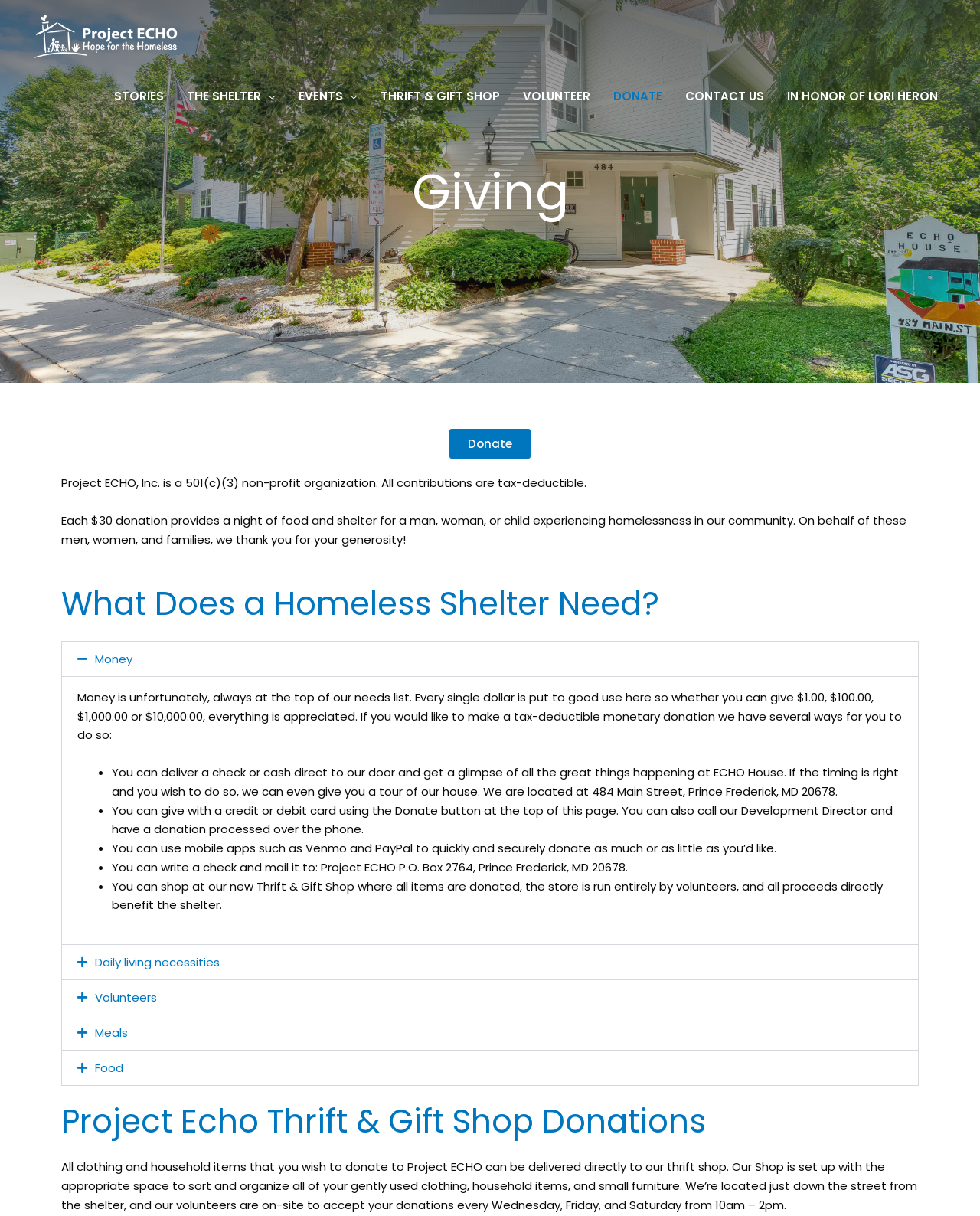Determine the bounding box coordinates for the clickable element to execute this instruction: "Click the Donate button". Provide the coordinates as four float numbers between 0 and 1, i.e., [left, top, right, bottom].

[0.459, 0.353, 0.541, 0.377]